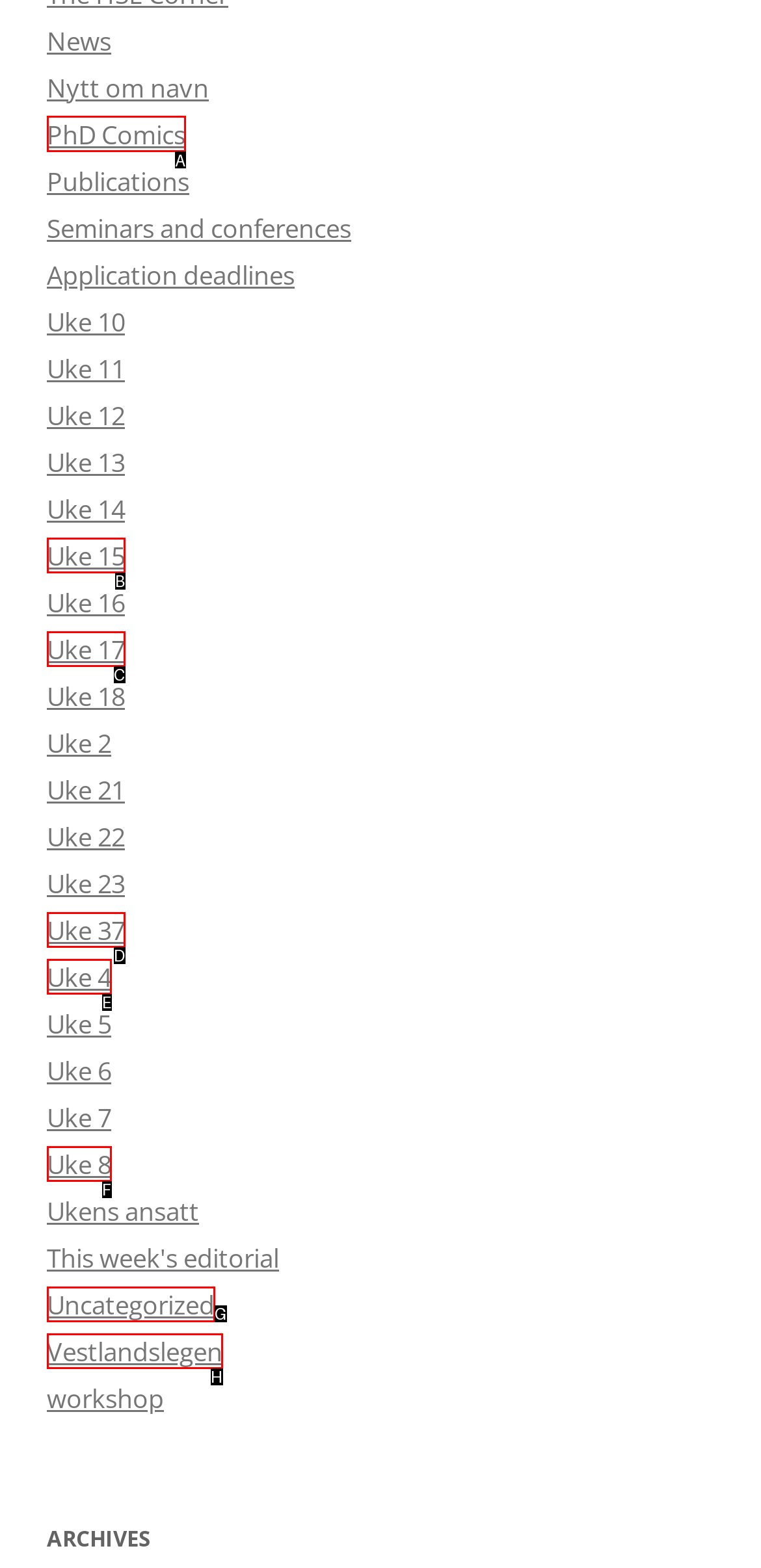Tell me which letter I should select to achieve the following goal: View PhD Comics
Answer with the corresponding letter from the provided options directly.

A